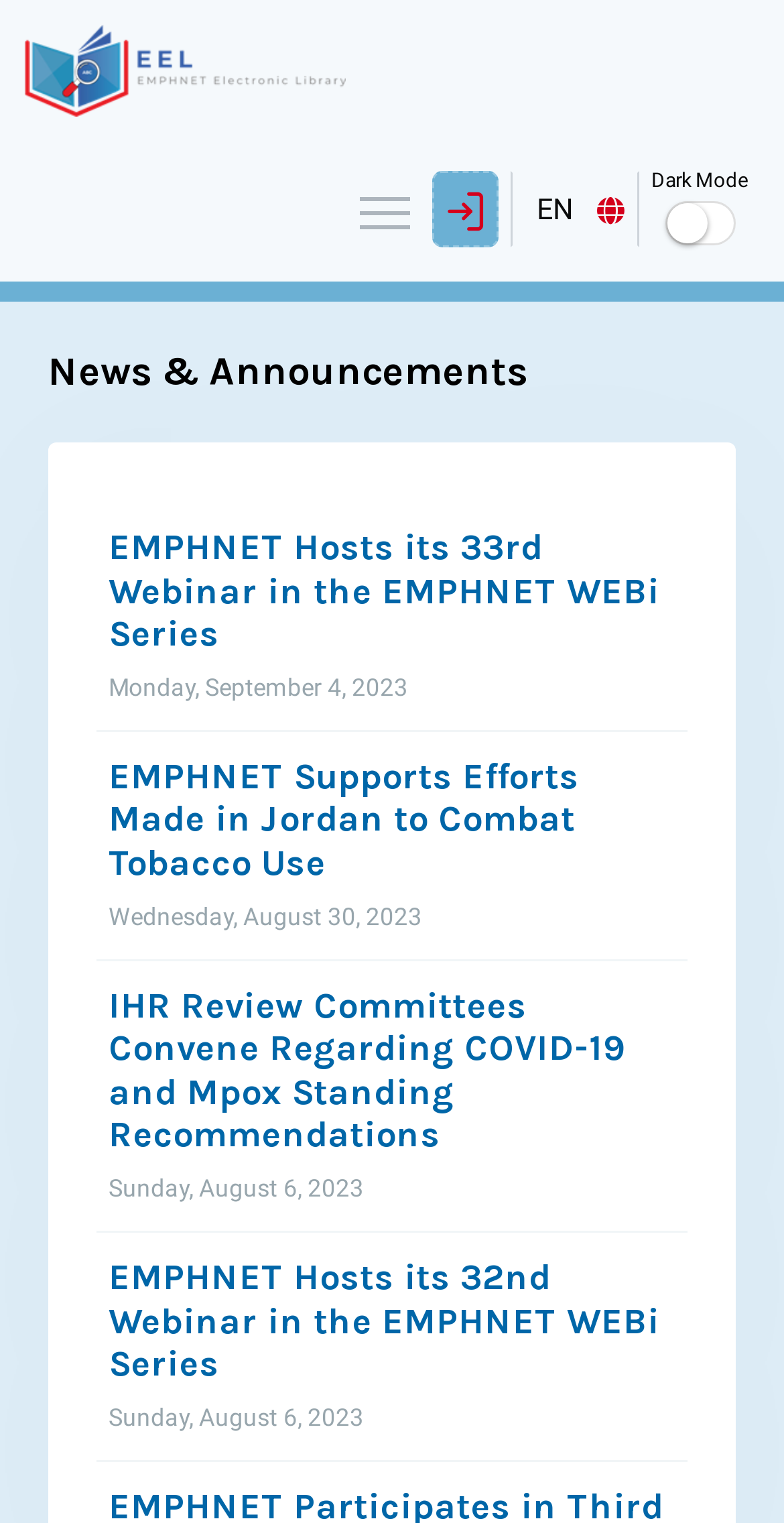Reply to the question with a single word or phrase:
What is the theme of the news and announcements?

Health-related topics